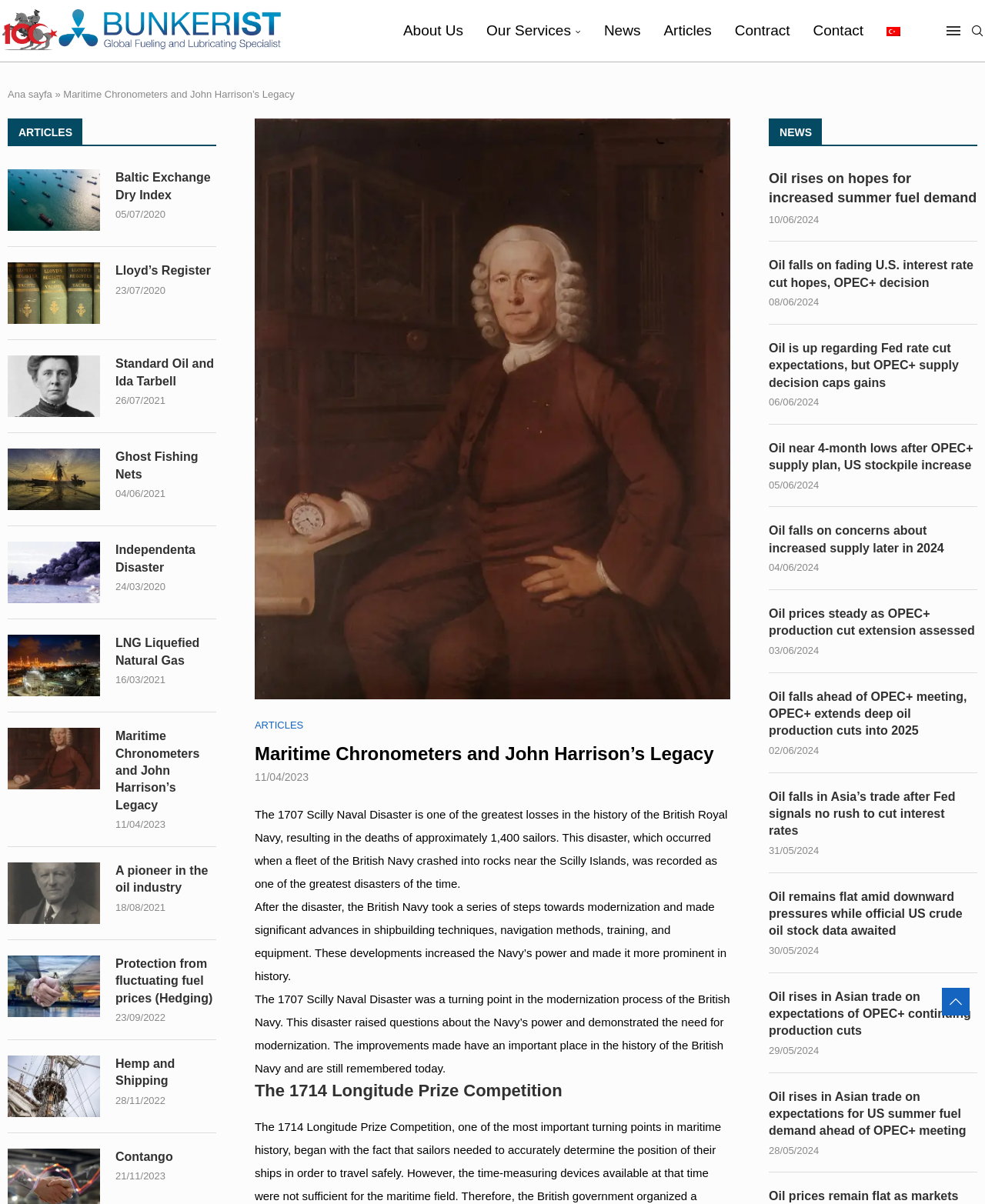Respond concisely with one word or phrase to the following query:
What is the date of the news article 'Oil rises on hopes for increased summer fuel demand'?

10/06/2024